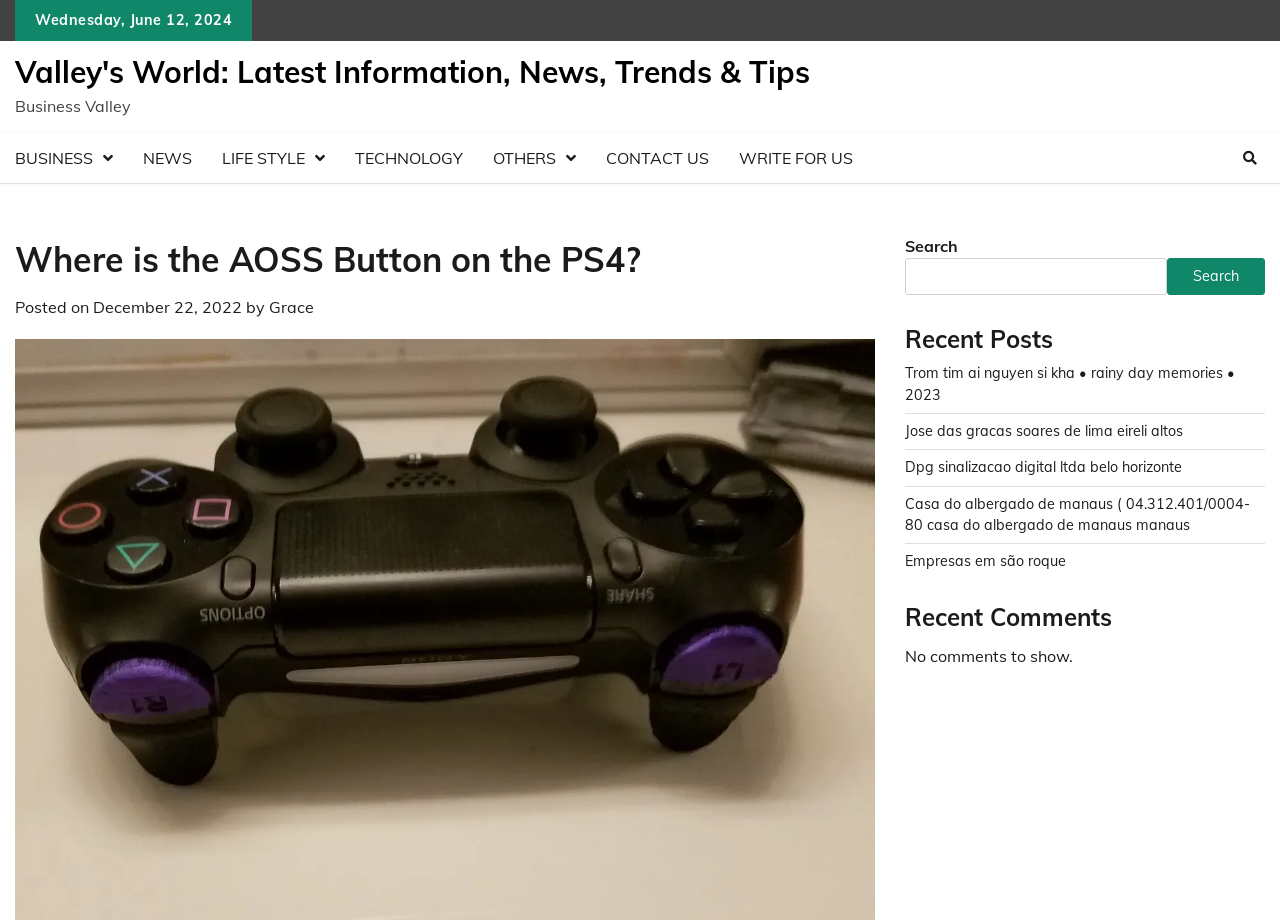How many recent comments are shown?
Please give a detailed answer to the question using the information shown in the image.

I found the 'Recent Comments' section, which is located below the 'Recent Posts' section. However, it mentions 'No comments to show', indicating that there are no recent comments to display.